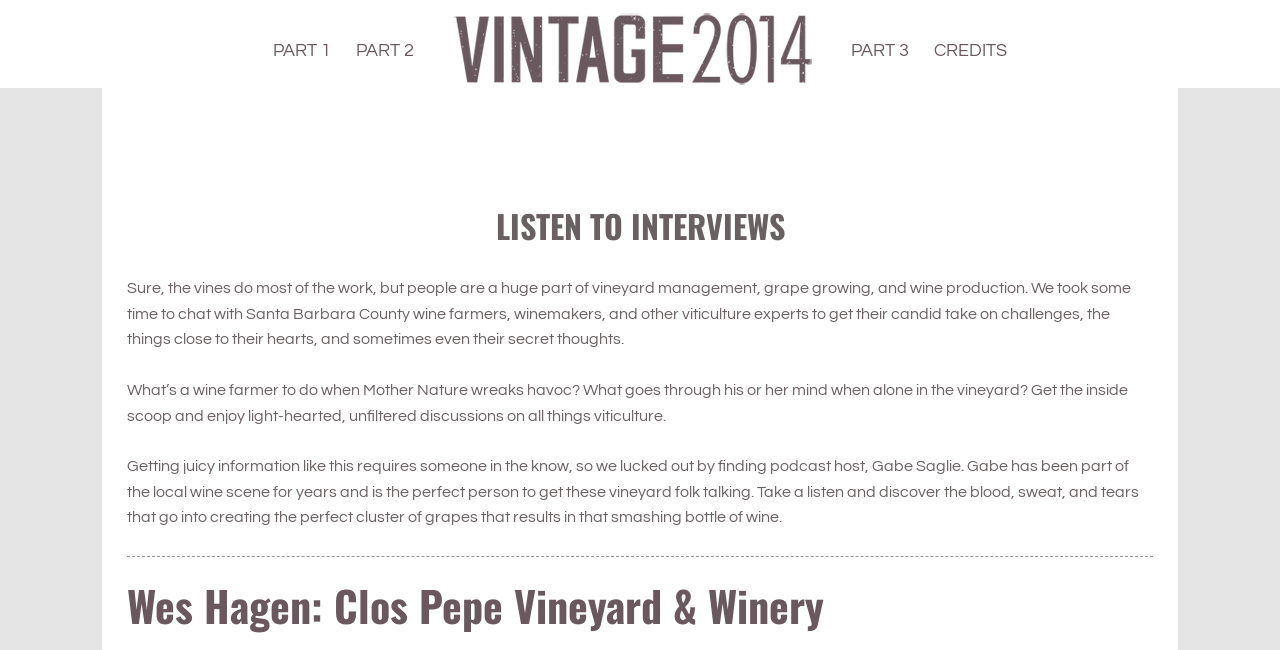How many parts are there in the podcast series?
Answer the question in as much detail as possible.

There are three parts in the podcast series, which can be seen from the links 'PART 1', 'PART 2', and 'PART 3' at the top of the webpage.